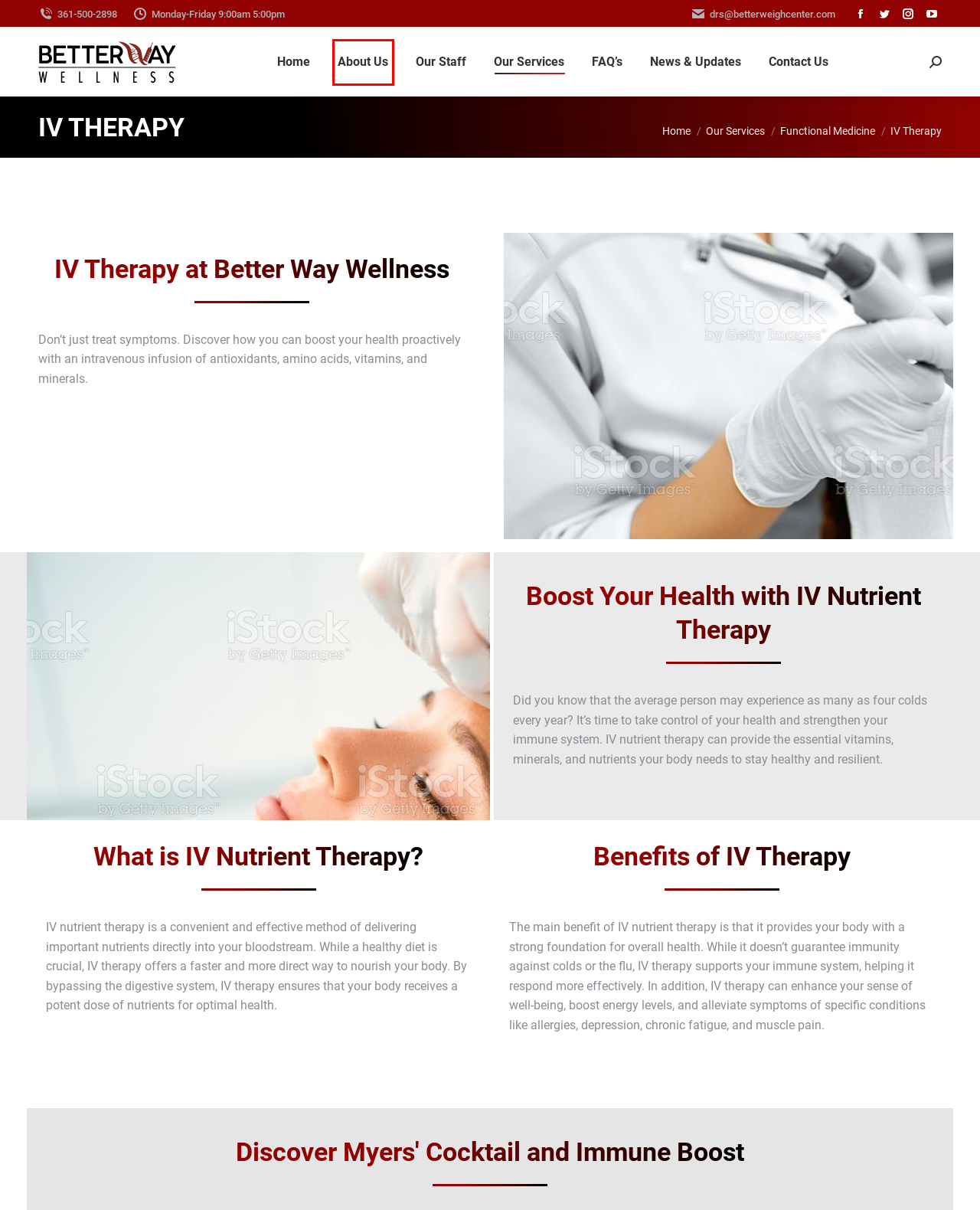With the provided screenshot showing a webpage and a red bounding box, determine which webpage description best fits the new page that appears after clicking the element inside the red box. Here are the options:
A. Contact Us – Better Weigh Wellness
B. Better Weigh Wellness
C. About Us – Better Weigh Wellness
D. News & Updates – Better Weigh Wellness
E. Functional Medicine – Better Weigh Wellness
F. Our Staff – Better Weigh Wellness
G. FAQ’s – Better Weigh Wellness
H. Our Services – Better Weigh Wellness

C